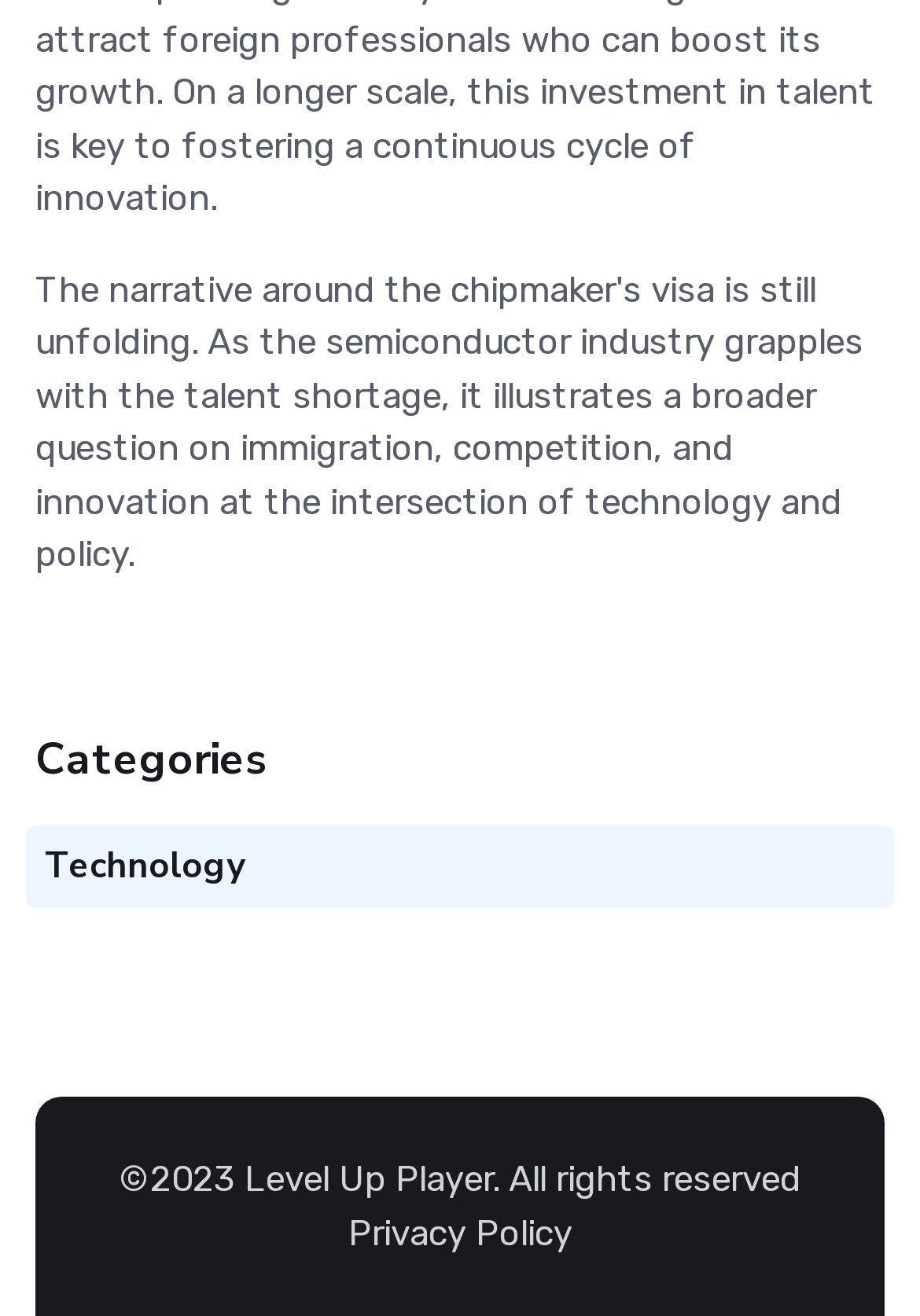What is the text following the copyright symbol?
Ensure your answer is thorough and detailed.

The text following the copyright symbol is 'All rights reserved', which is a static text element located in the footer section of the webpage with a bounding box of [0.535, 0.88, 0.871, 0.912].